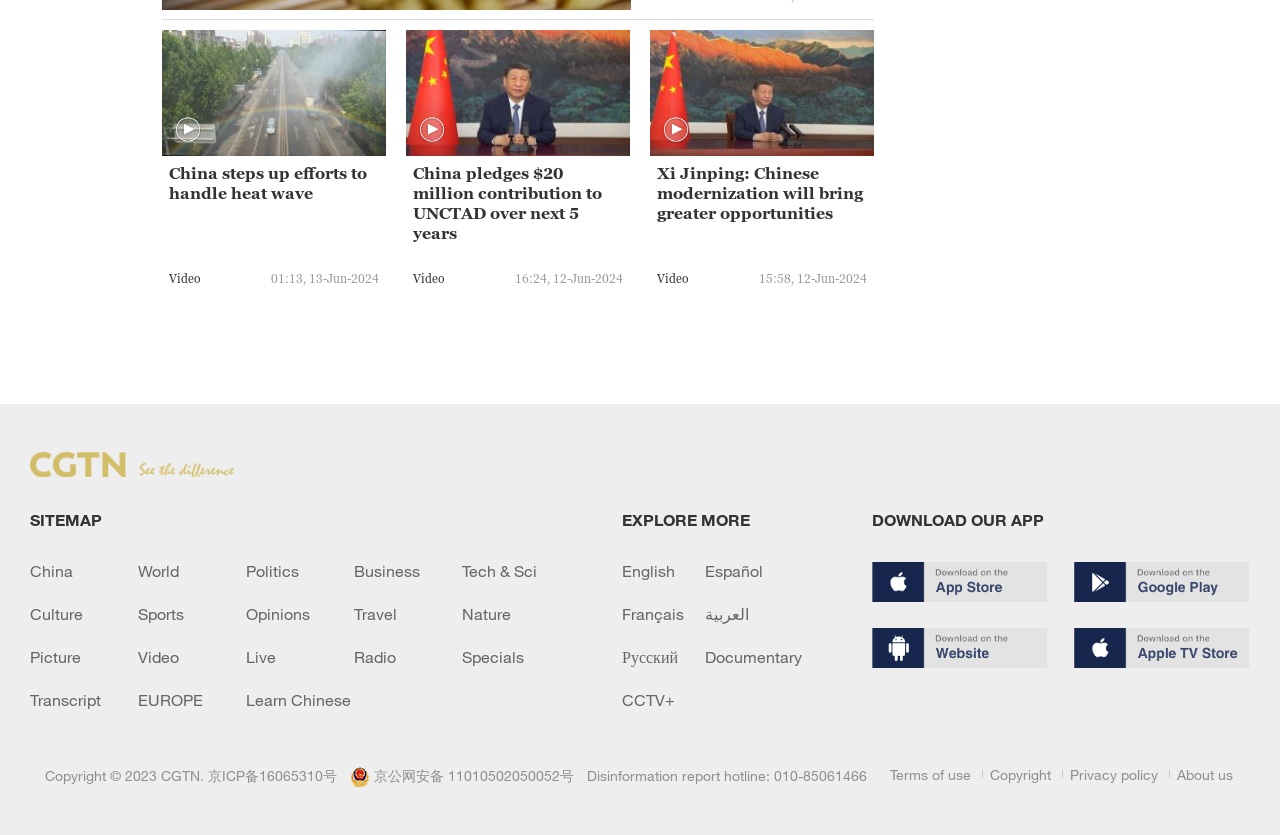Specify the bounding box coordinates of the element's area that should be clicked to execute the given instruction: "Search for a topic". The coordinates should be four float numbers between 0 and 1, i.e., [left, top, right, bottom].

None